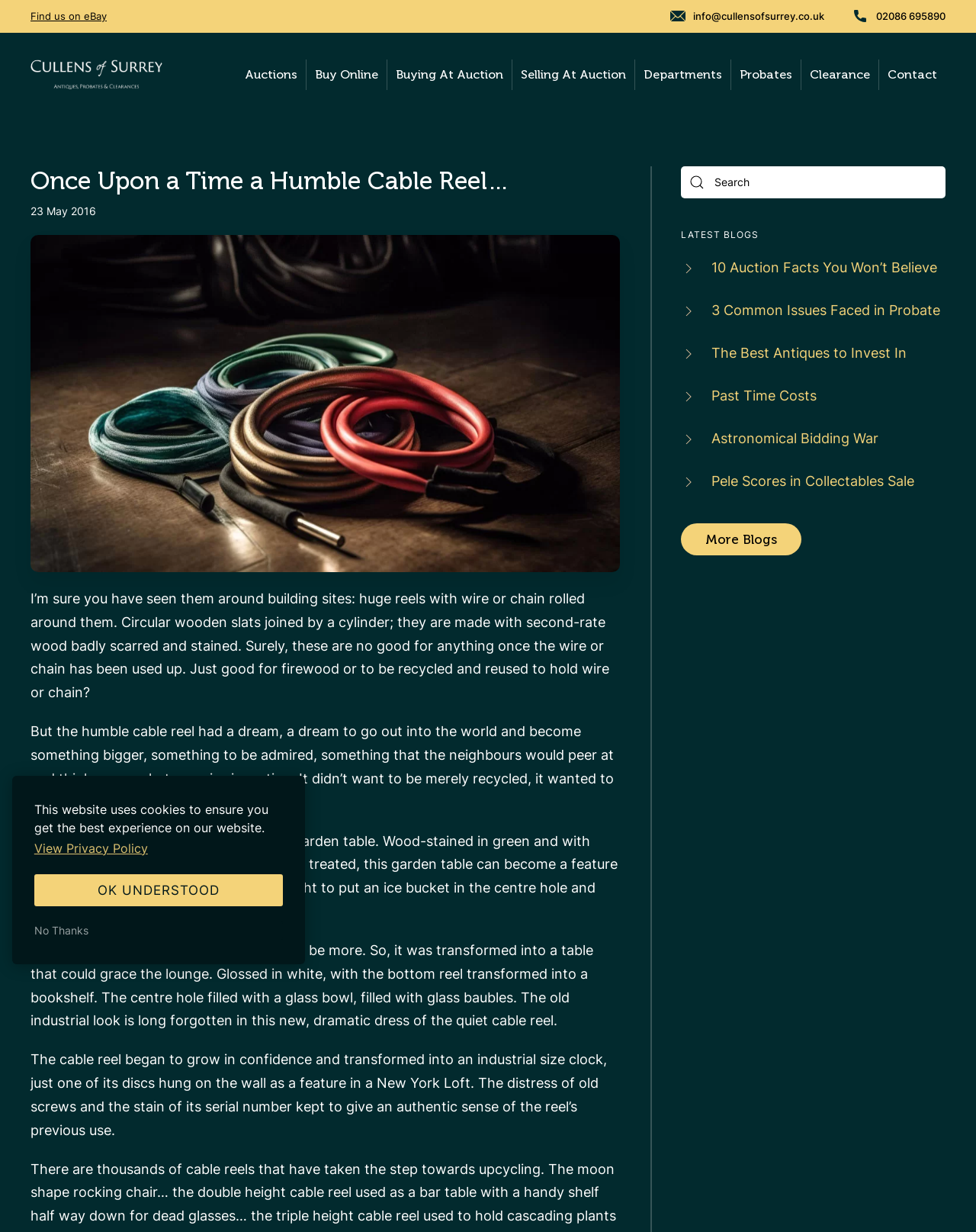Please find the bounding box coordinates of the section that needs to be clicked to achieve this instruction: "Click the 'View Privacy Policy' button".

[0.035, 0.679, 0.154, 0.698]